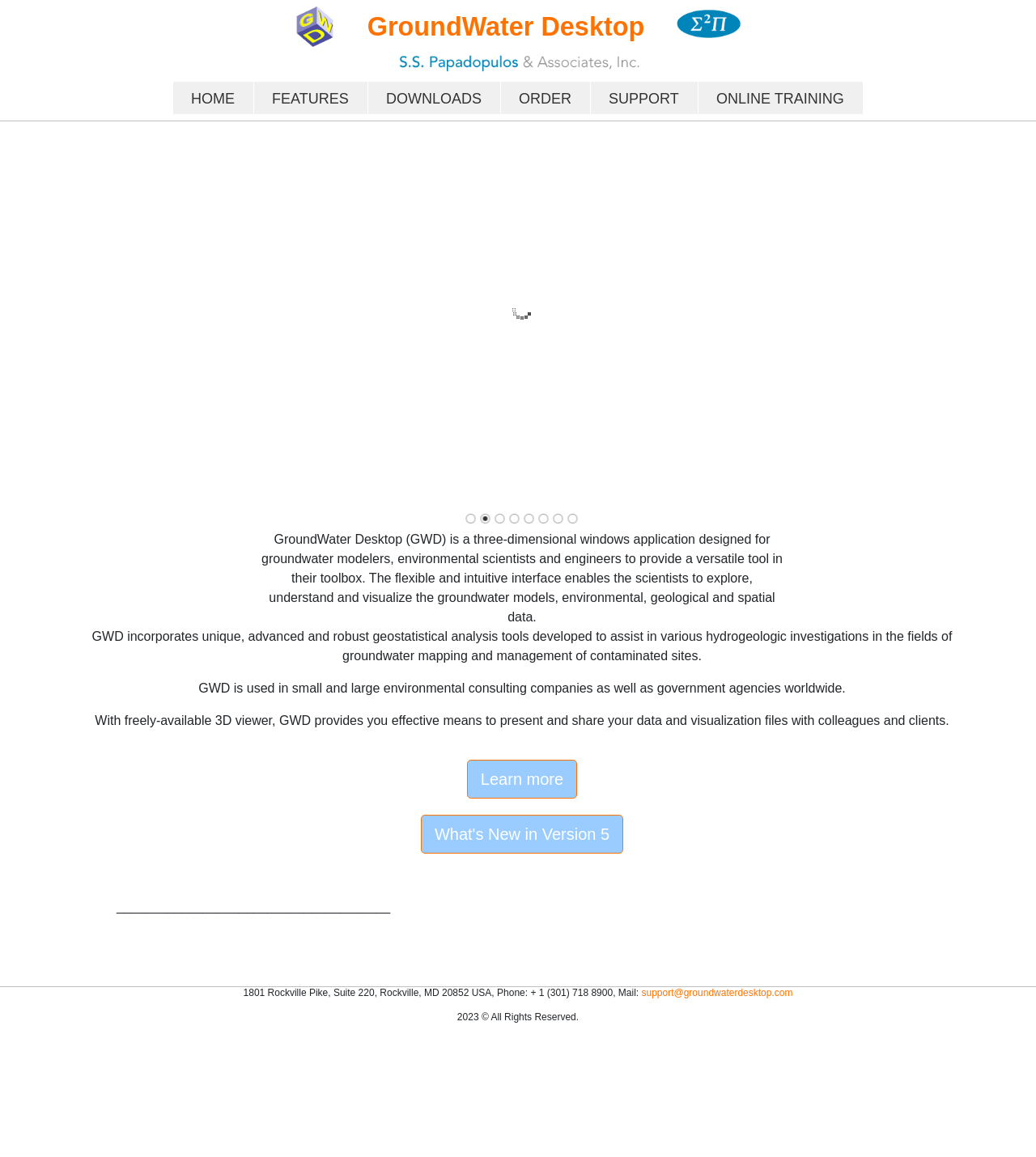What is the copyright year of the webpage?
Look at the image and construct a detailed response to the question.

The copyright year is mentioned at the bottom of the webpage as 2023, along with the statement 'All Rights Reserved'.